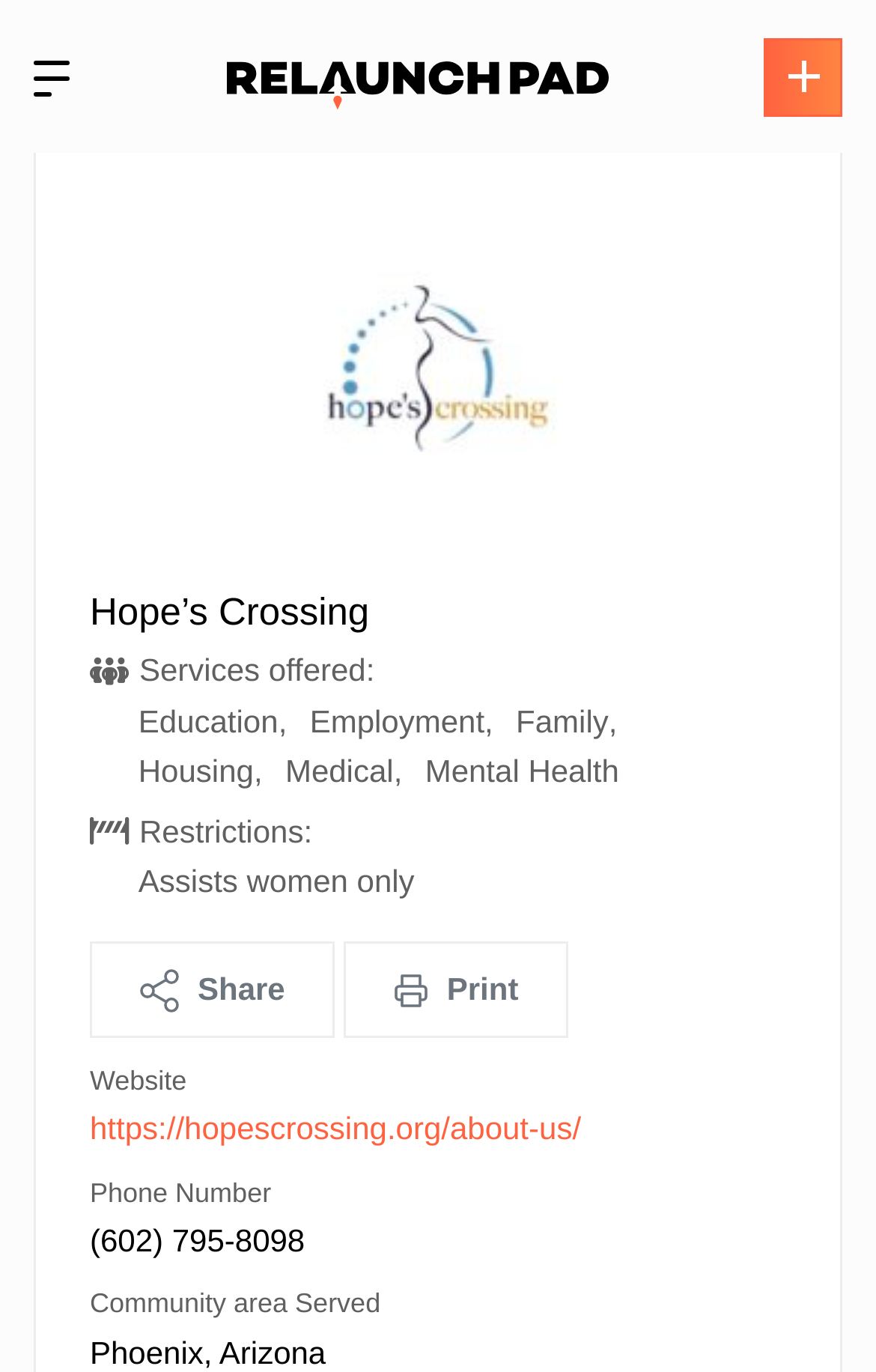Identify the bounding box coordinates for the UI element described as: "Share". The coordinates should be provided as four floats between 0 and 1: [left, top, right, bottom].

[0.103, 0.687, 0.382, 0.756]